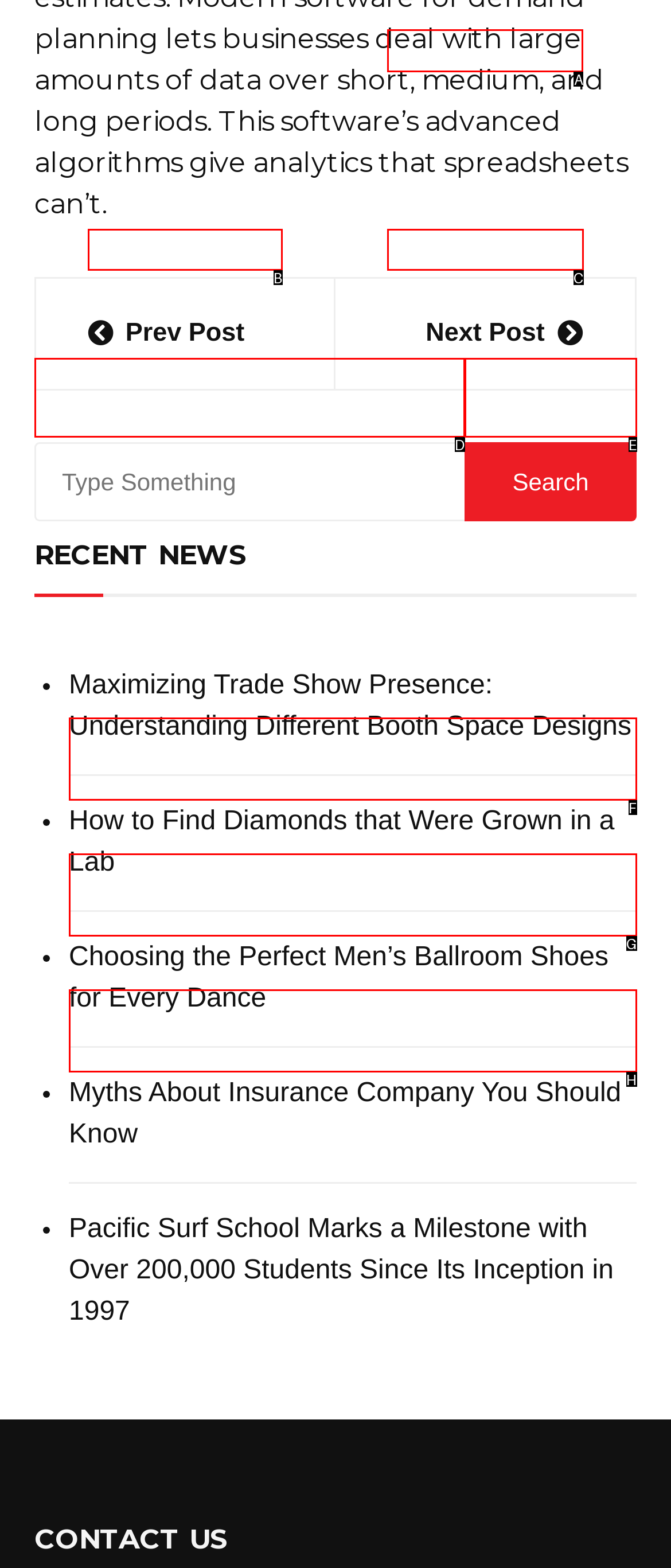Choose the UI element you need to click to carry out the task: Go to next post.
Respond with the corresponding option's letter.

A